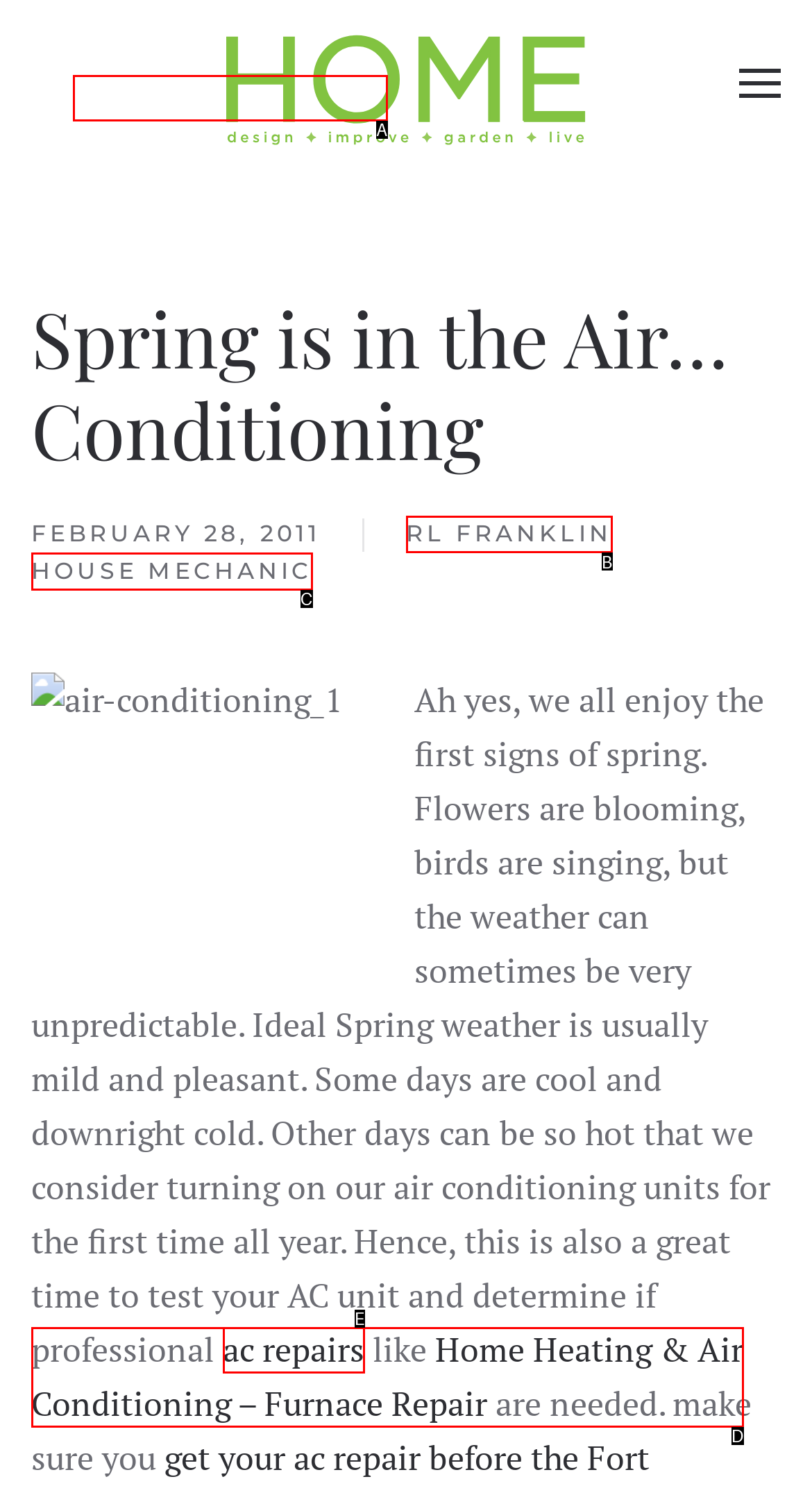Which lettered UI element aligns with this description: Skip to main content
Provide your answer using the letter from the available choices.

A